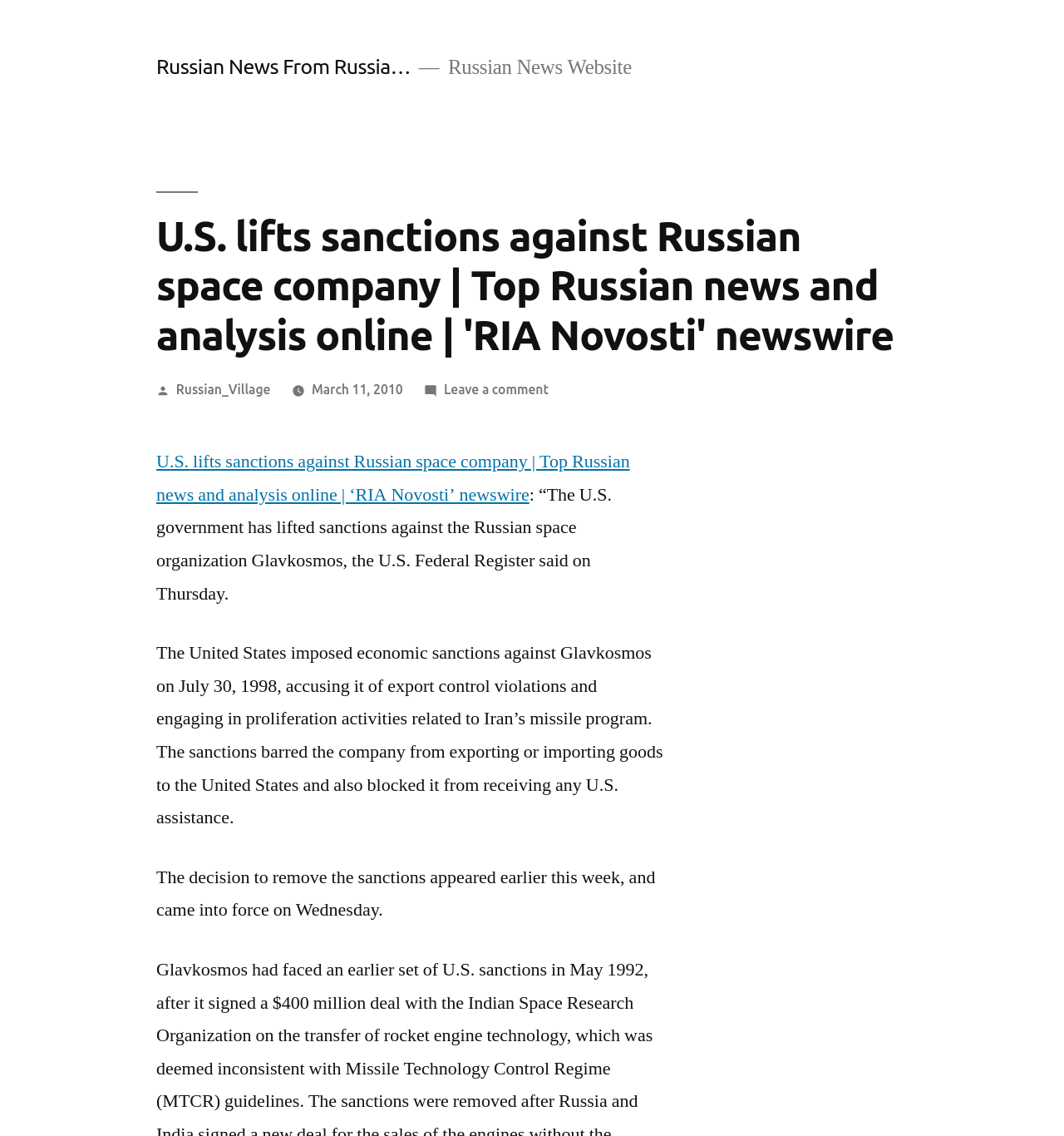Using the element description: "Russian_Village", determine the bounding box coordinates for the specified UI element. The coordinates should be four float numbers between 0 and 1, [left, top, right, bottom].

[0.165, 0.336, 0.254, 0.349]